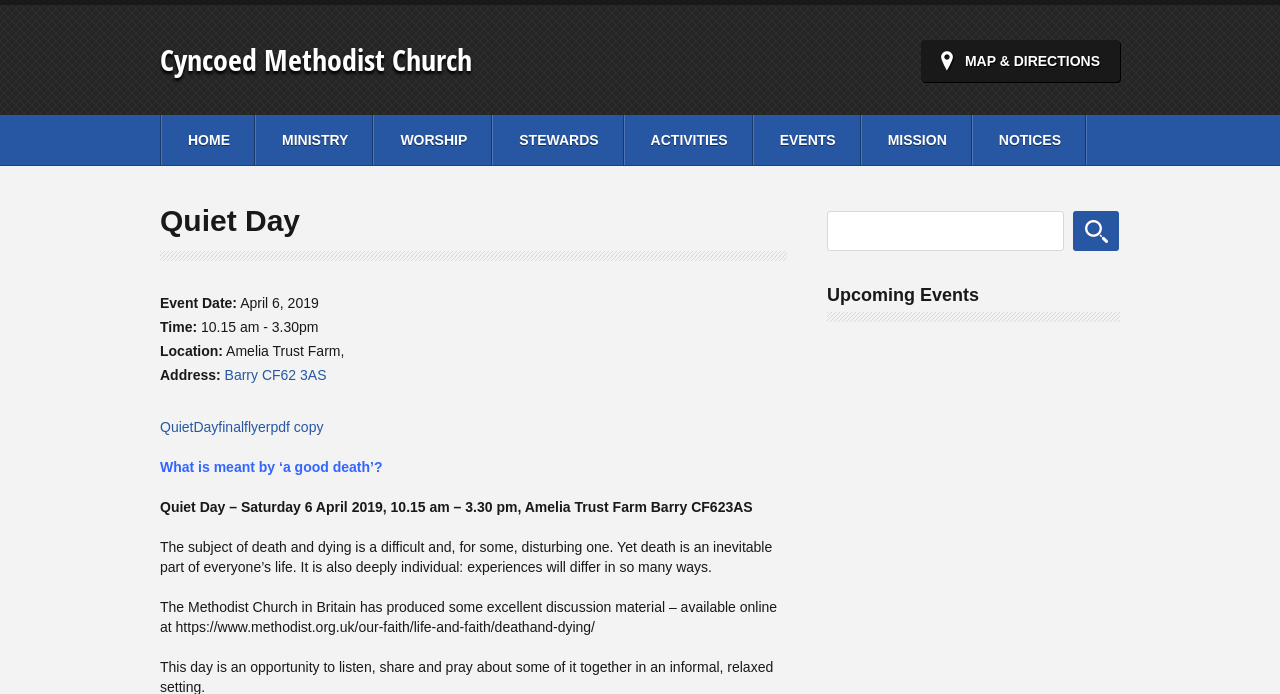Is there a search function on the webpage?
Please provide a single word or phrase as the answer based on the screenshot.

Yes